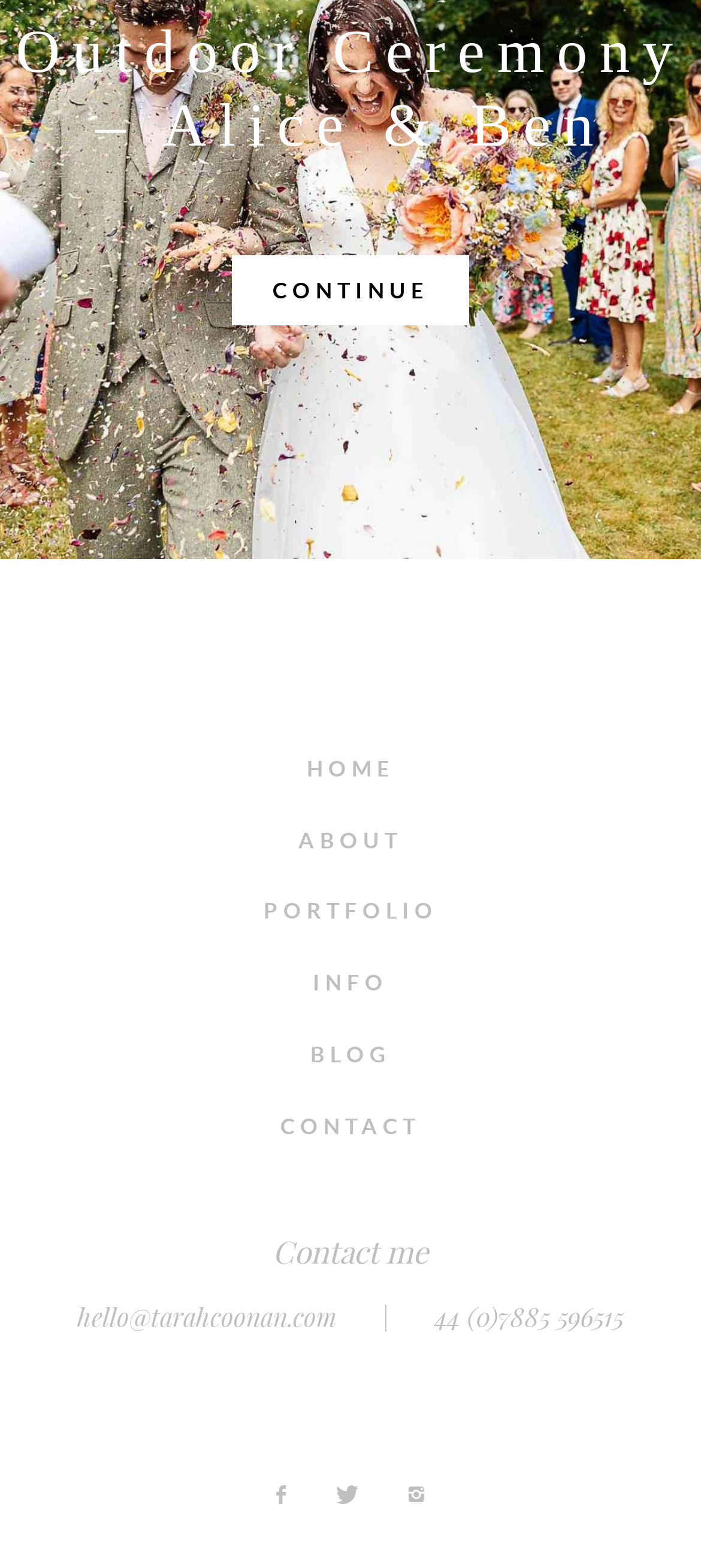Extract the bounding box of the UI element described as: "parent_node: HOME".

[0.282, 0.375, 0.718, 0.421]